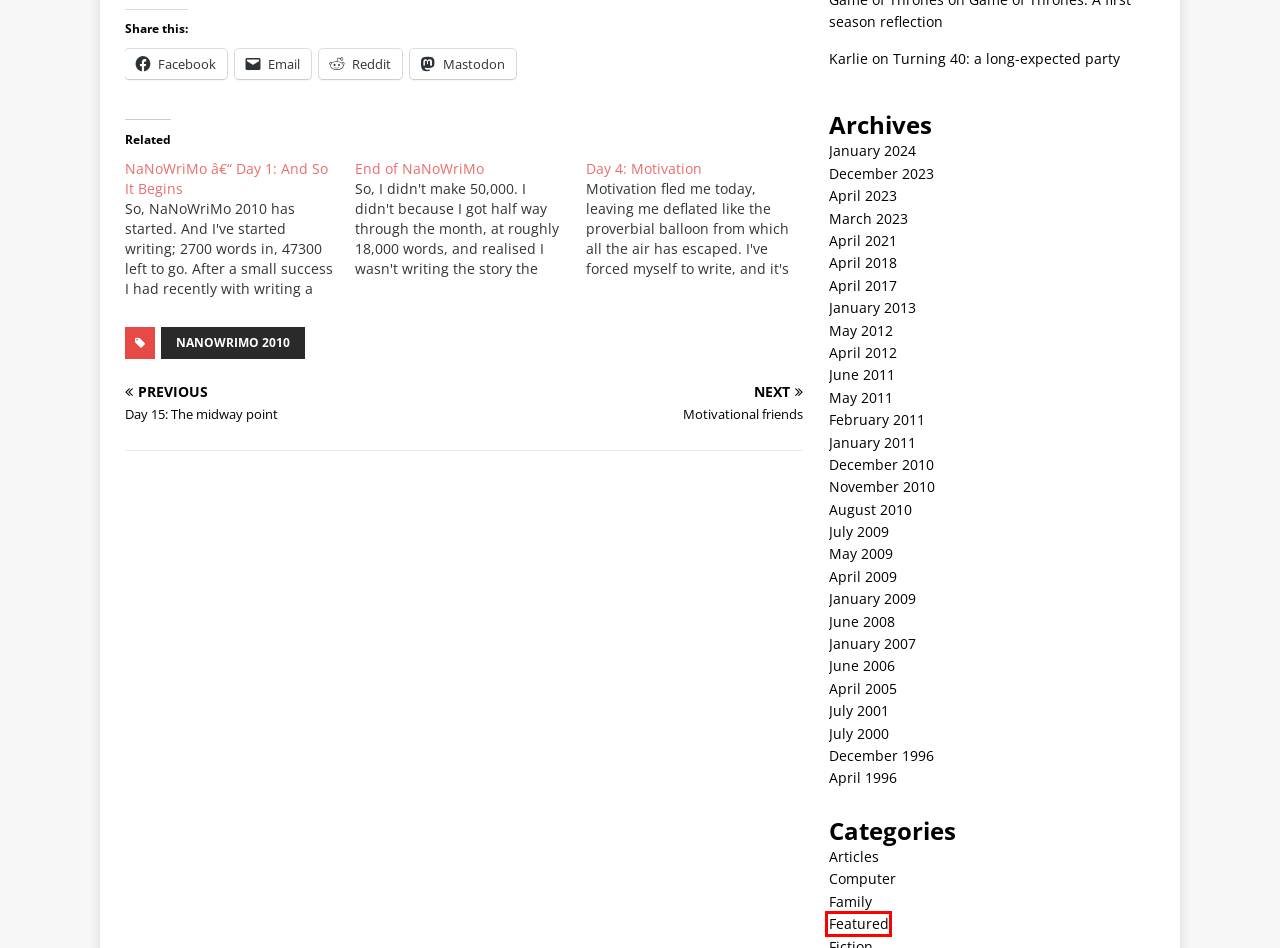You have a screenshot of a webpage with a red bounding box around an element. Identify the webpage description that best fits the new page that appears after clicking the selected element in the red bounding box. Here are the candidates:
A. January 2011 - Jeremy Sadler
B. April 2017 - Jeremy Sadler
C. July 2009 - Jeremy Sadler
D. Computer Archives - Jeremy Sadler
E. Featured Archives - Jeremy Sadler
F. February 2011 - Jeremy Sadler
G. April 2009 - Jeremy Sadler
H. June 2006 - Jeremy Sadler

E